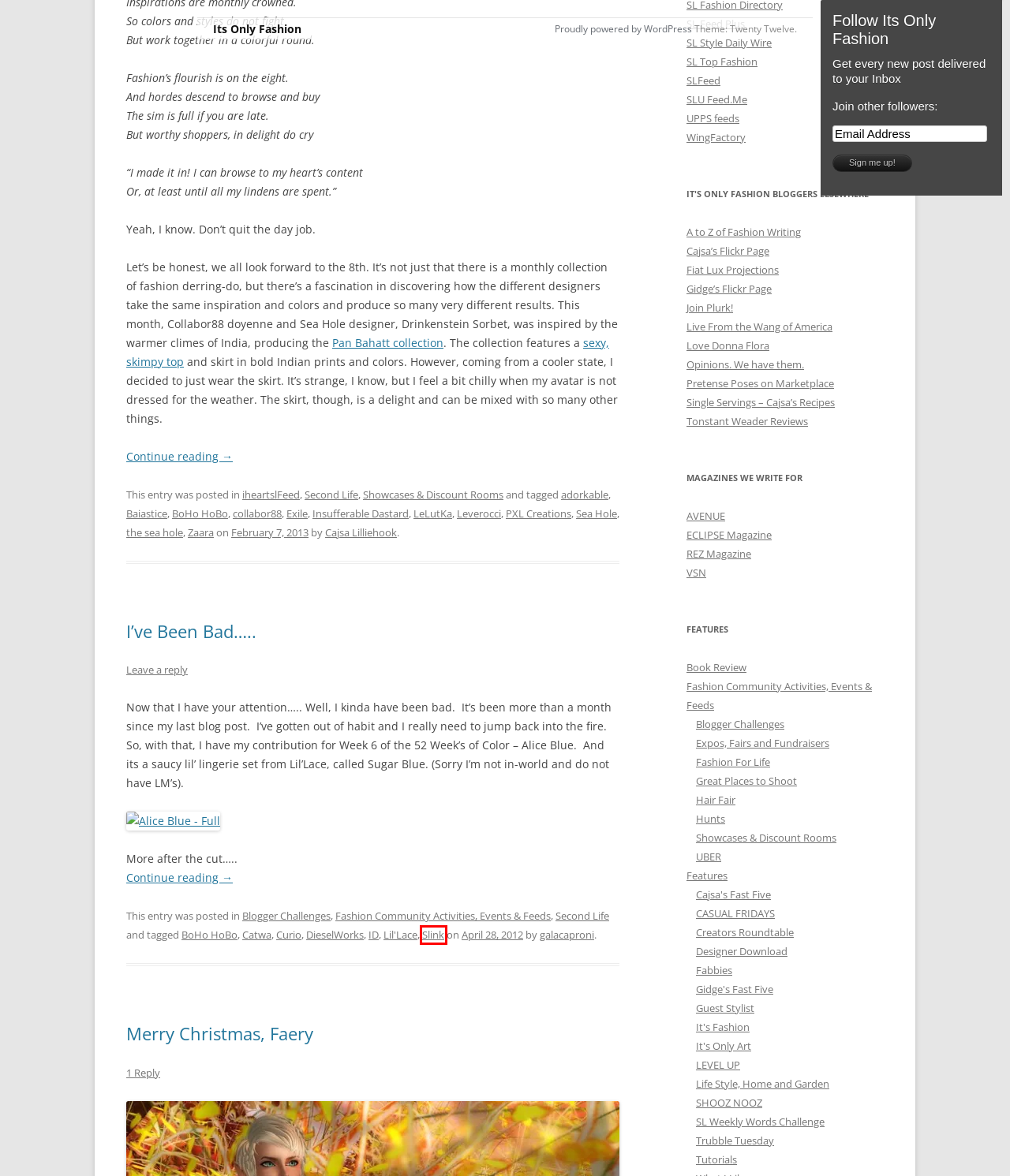A screenshot of a webpage is given with a red bounding box around a UI element. Choose the description that best matches the new webpage shown after clicking the element within the red bounding box. Here are the candidates:
A. Cajsa’s Fast Five | Its Only Fashion
B. collabor88 | Its Only Fashion
C. Blog Tool, Publishing Platform, and CMS – WordPress.org
D. Baiastice | Its Only Fashion
E. Merry Christmas, Faery | Its Only Fashion
F. Trubble Tuesday | Its Only Fashion
G. Slink | Its Only Fashion
H. galacaproni | Its Only Fashion

G